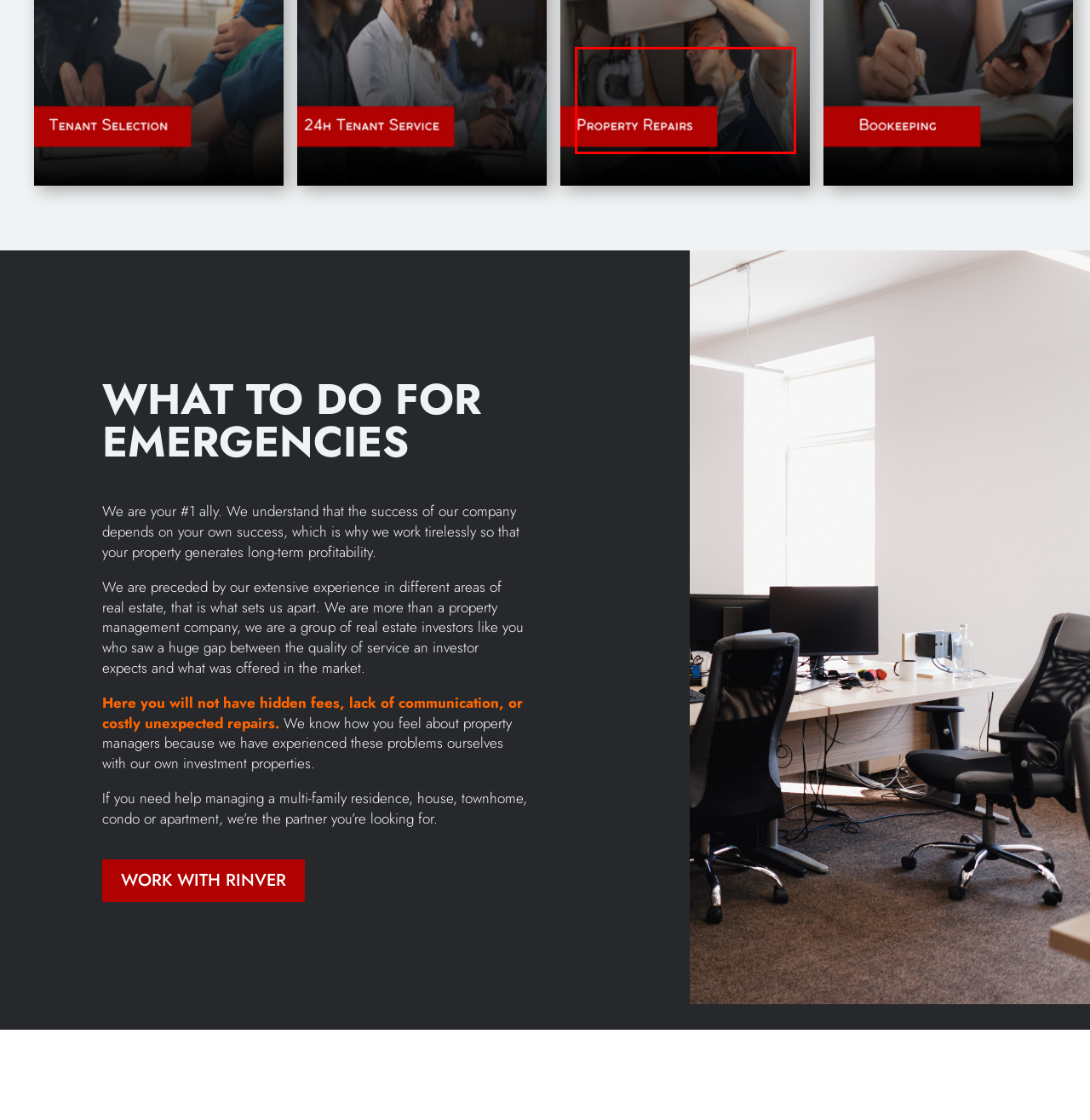Given a screenshot of a webpage, locate the red bounding box and extract the text it encloses.

Our team of contractors is always ready to complete any repairs or maintenance requests from landlords and tenants. Our online system informs the stakeholders of the progress of each repair.